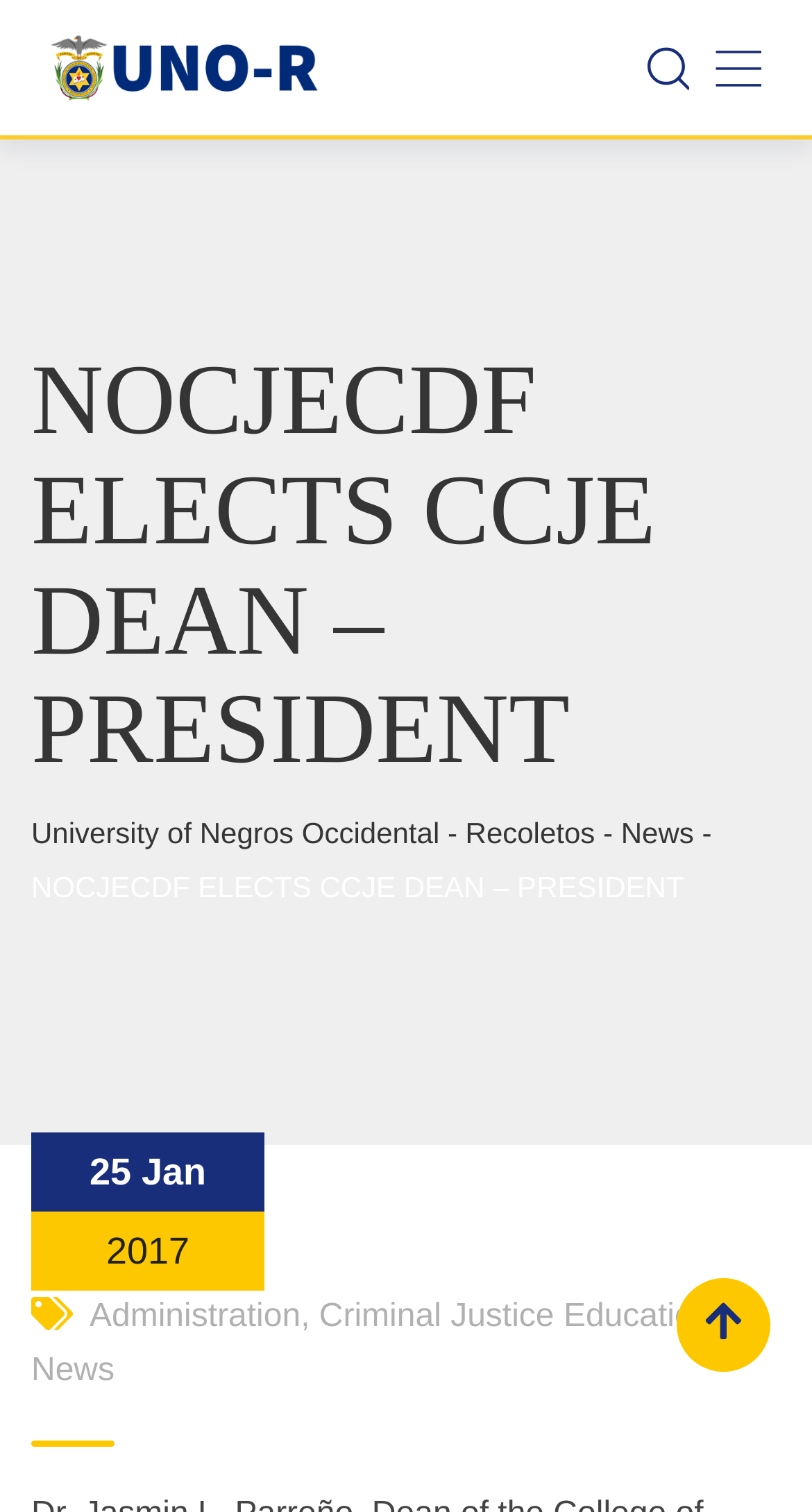Answer the question in a single word or phrase:
How many categories are listed under the news article?

3